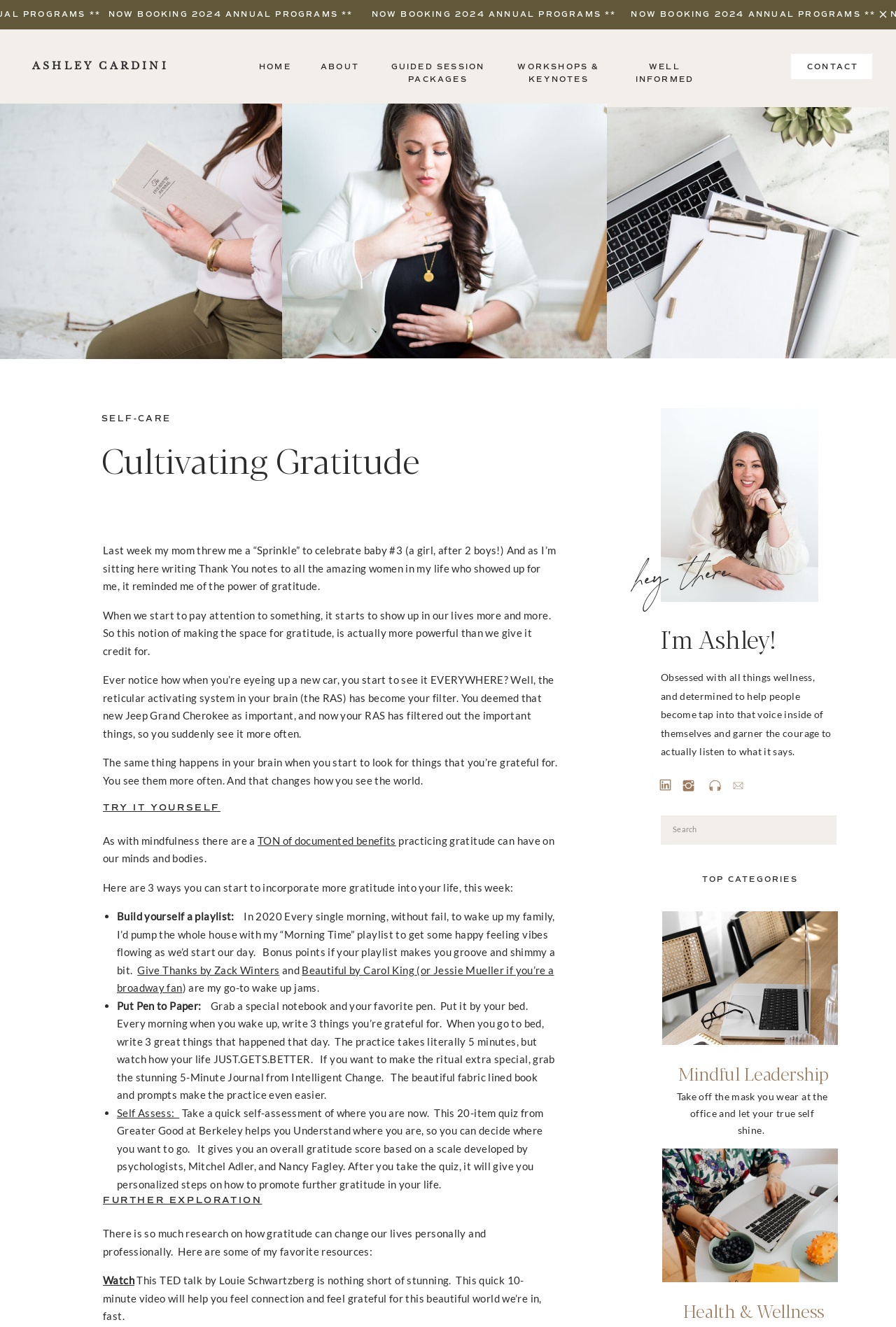Identify the bounding box coordinates for the element that needs to be clicked to fulfill this instruction: "Read more about 'Mindful Leadership'". Provide the coordinates in the format of four float numbers between 0 and 1: [left, top, right, bottom].

[0.747, 0.801, 0.935, 0.818]